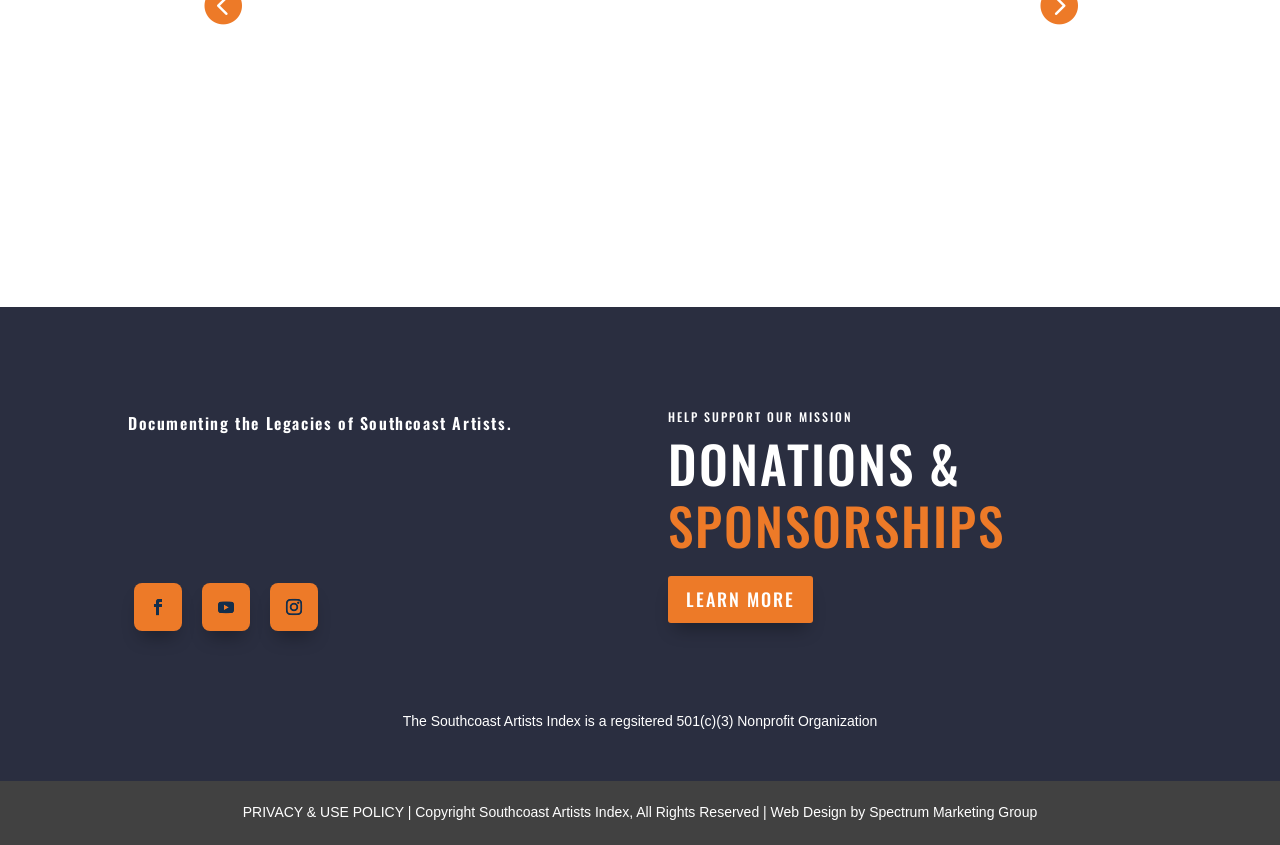Answer the question with a single word or phrase: 
What is the name of the marketing group that designed the website?

Spectrum Marketing Group